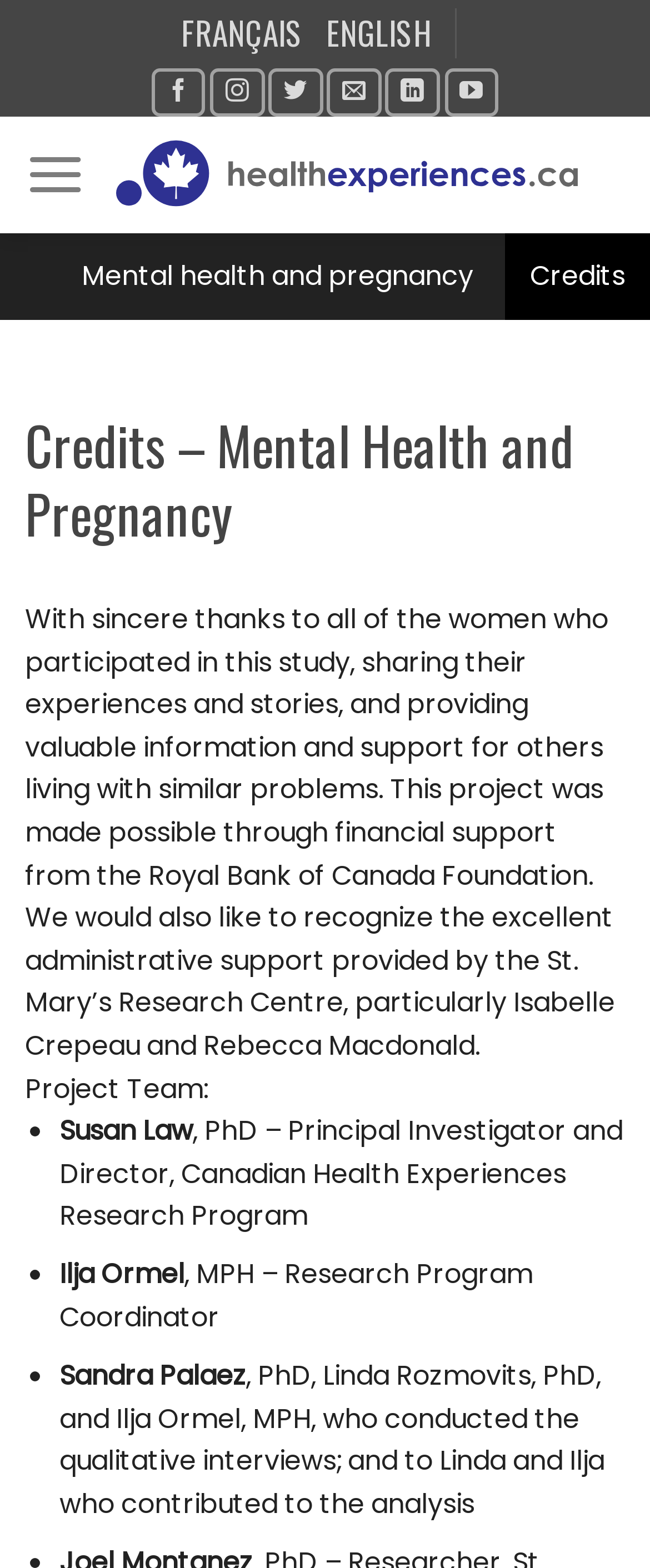Could you highlight the region that needs to be clicked to execute the instruction: "Switch to French language"?

[0.278, 0.0, 0.466, 0.043]